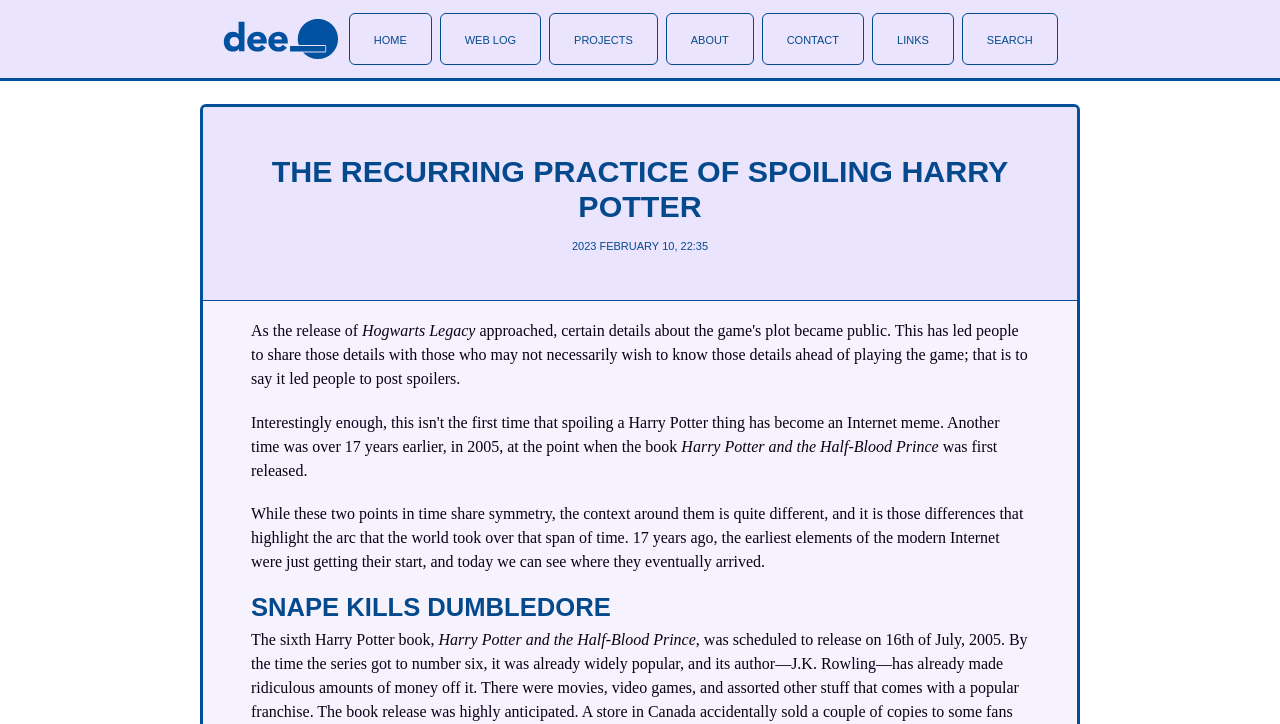Can you determine the bounding box coordinates of the area that needs to be clicked to fulfill the following instruction: "go to home page"?

[0.272, 0.018, 0.337, 0.09]